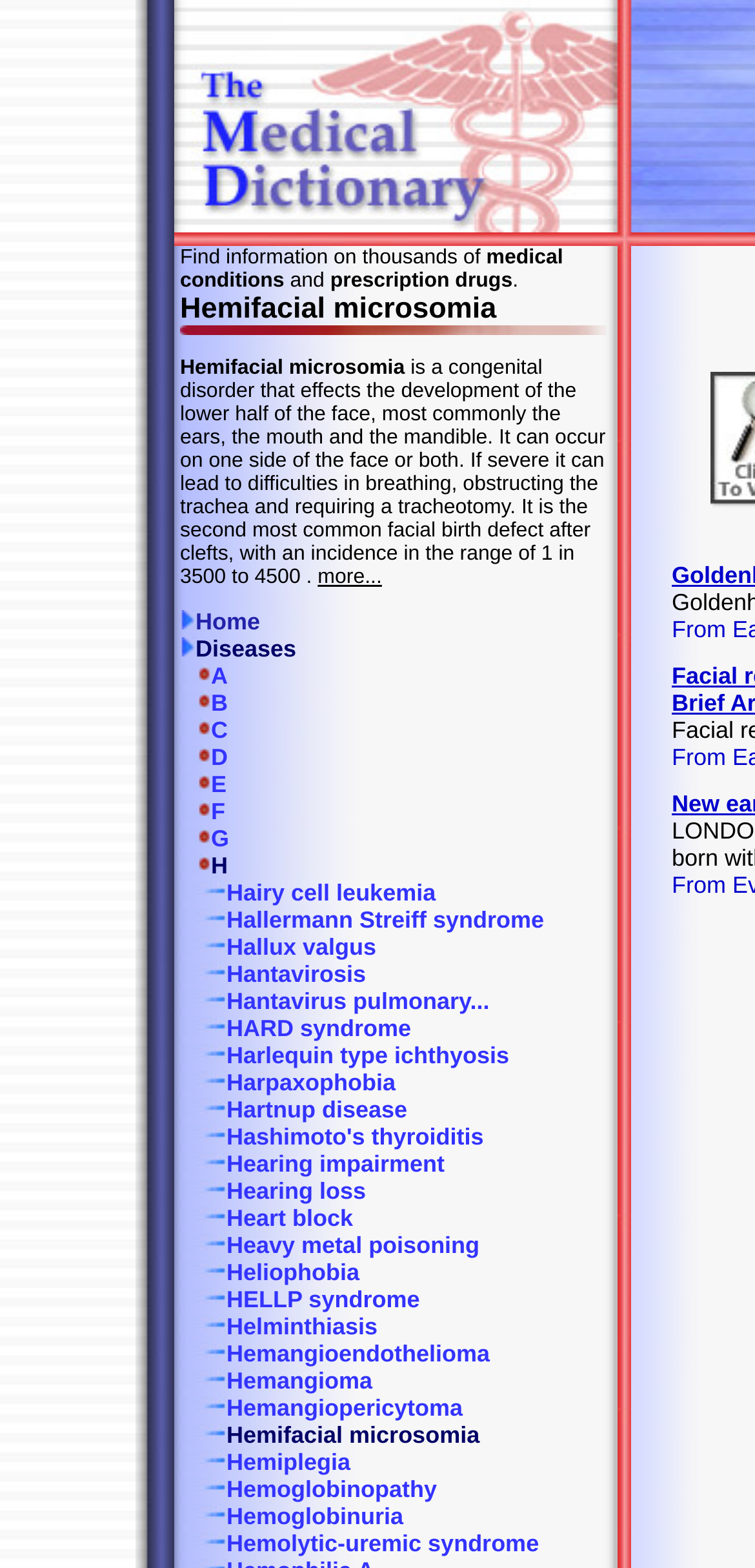Determine the bounding box coordinates of the section to be clicked to follow the instruction: "Click on the link to find information on Hemifacial microsomia". The coordinates should be given as four float numbers between 0 and 1, formatted as [left, top, right, bottom].

[0.238, 0.907, 0.635, 0.924]